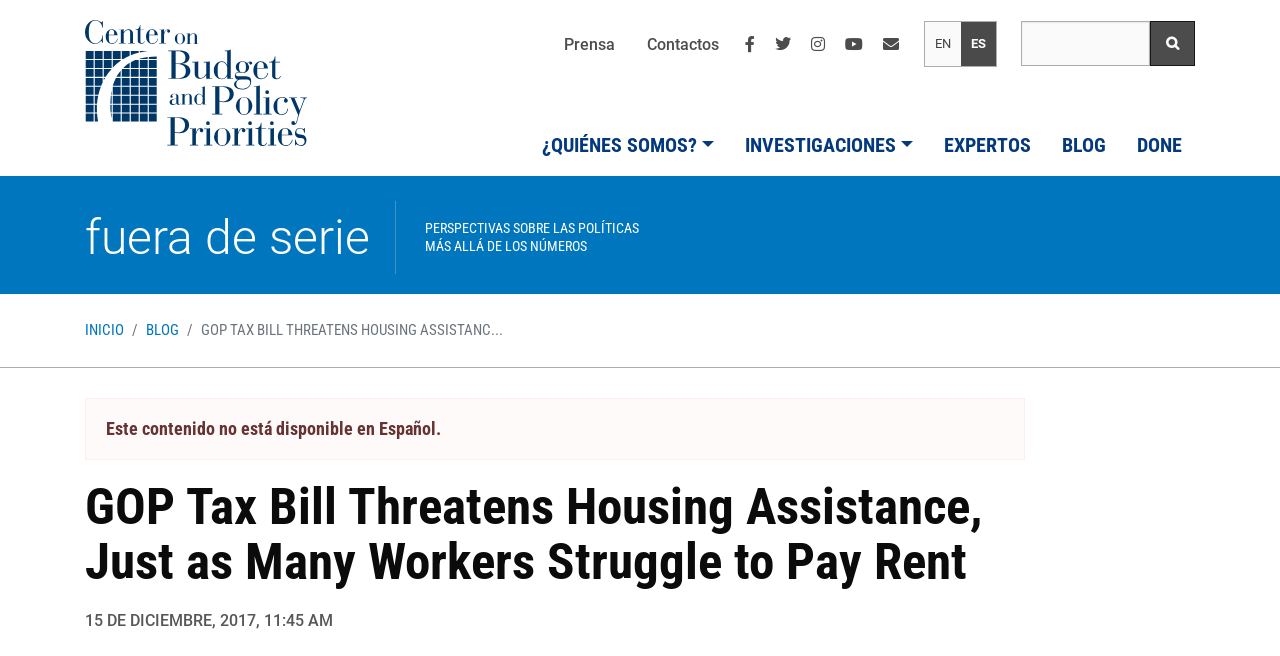Please identify the bounding box coordinates of the region to click in order to complete the task: "Read the blog". The coordinates must be four float numbers between 0 and 1, specified as [left, top, right, bottom].

[0.82, 0.172, 0.874, 0.27]